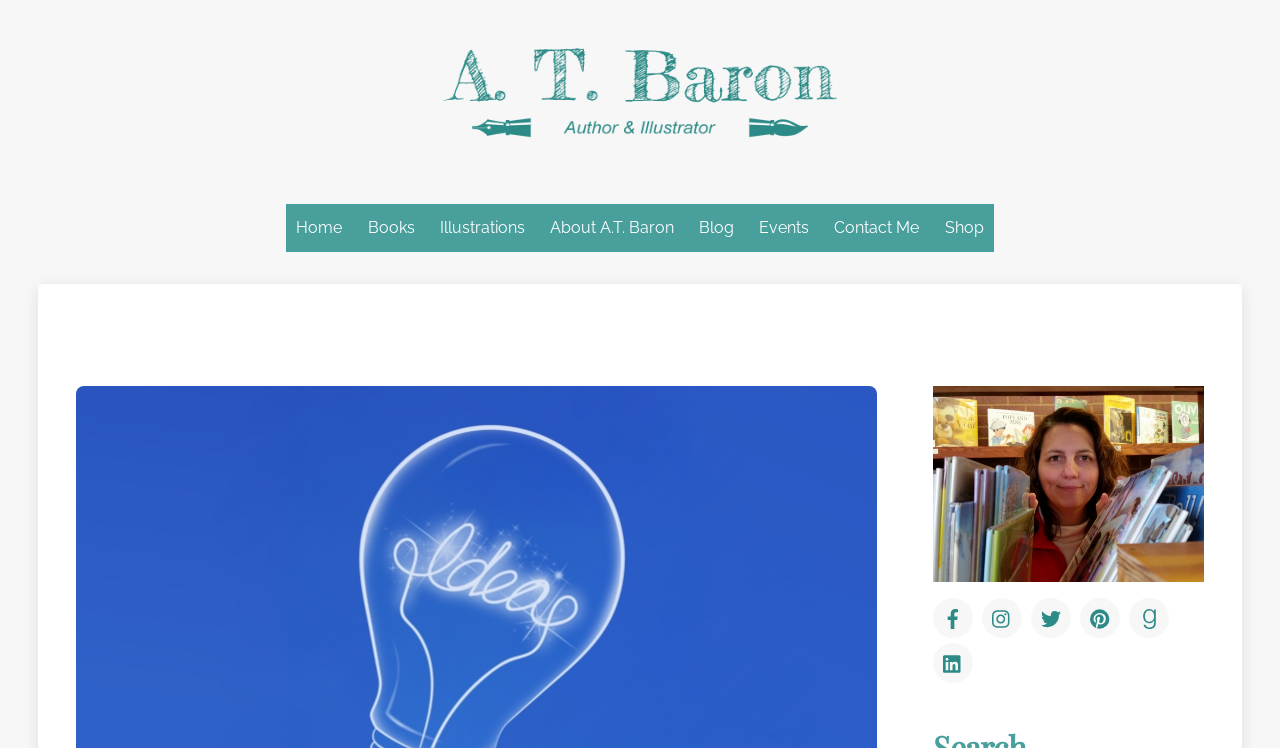Identify the bounding box coordinates of the element to click to follow this instruction: 'Go to the blog page'. Ensure the coordinates are four float values between 0 and 1, provided as [left, top, right, bottom].

[0.538, 0.273, 0.582, 0.337]